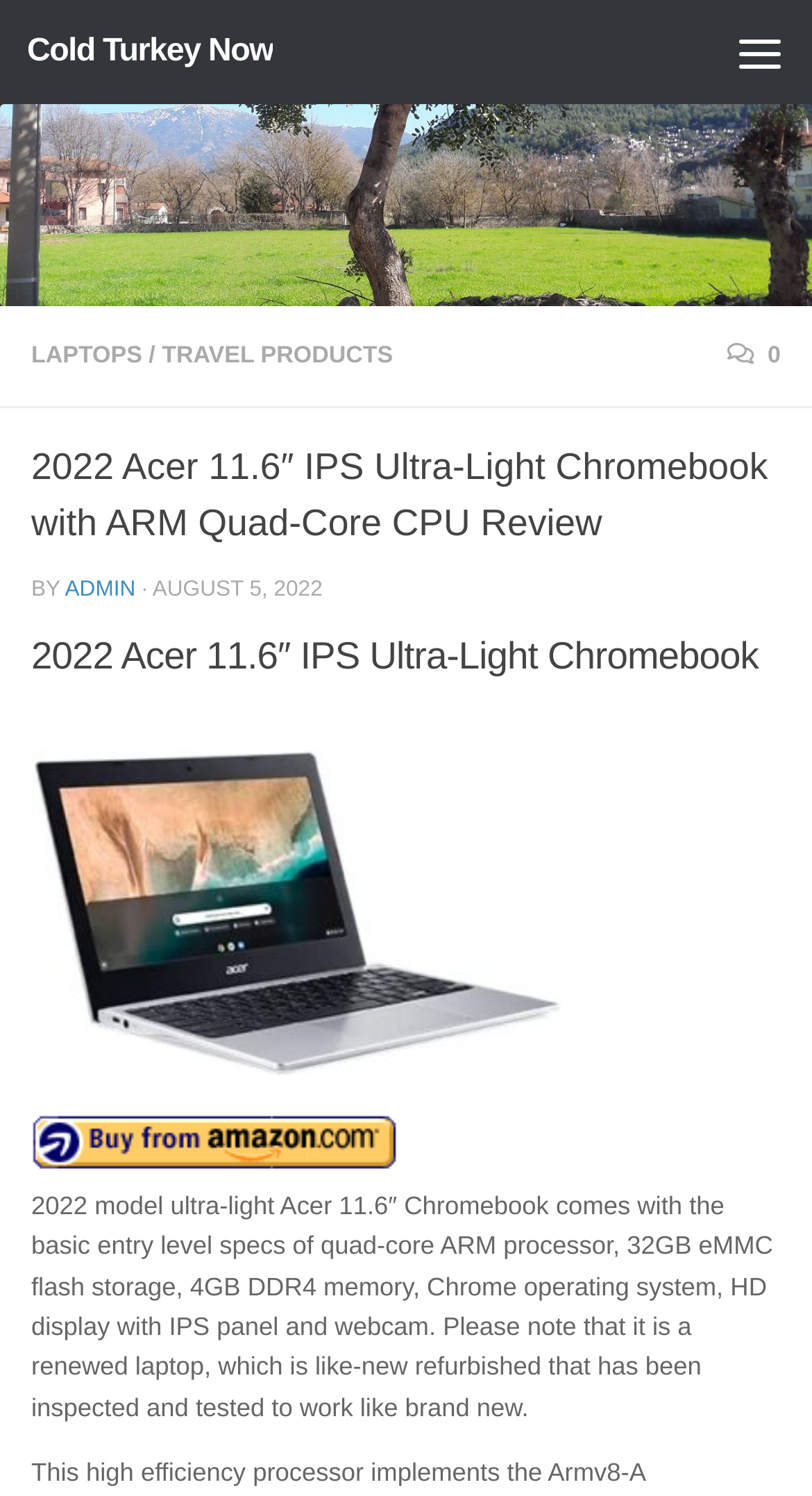Construct a comprehensive description capturing every detail on the webpage.

This webpage is a review of the 2022 Acer 11.6" IPS Ultra-Light Chromebook. At the top left, there is a link to skip to the content, and next to it, a link to the website's name, "Cold Turkey Now". On the top right, there is a menu button. Below the top section, there is a navigation menu with links to "LAPTOPS" and "TRAVEL PRODUCTS", separated by a slash. 

The main content of the webpage starts with a heading that reads "2022 Acer 11.6″ IPS Ultra-Light Chromebook with ARM Quad-Core CPU Review". Below the heading, there is a byline with the author's name, "ADMIN", and the date of publication, "AUGUST 5, 2022". 

The main review section starts with a heading that reads "2022 Acer 11.6″ IPS Ultra-Light Chromebook". Below the heading, there is an image of the Chromebook. The image is followed by a button to "Buy from Amazon.com". 

The review text describes the Chromebook's specifications, including its quad-core ARM processor, 32GB eMMC flash storage, 4GB DDR4 memory, Chrome operating system, HD display with IPS panel, and webcam. It also notes that the laptop is a renewed, refurbished model that has been inspected and tested to work like brand new.